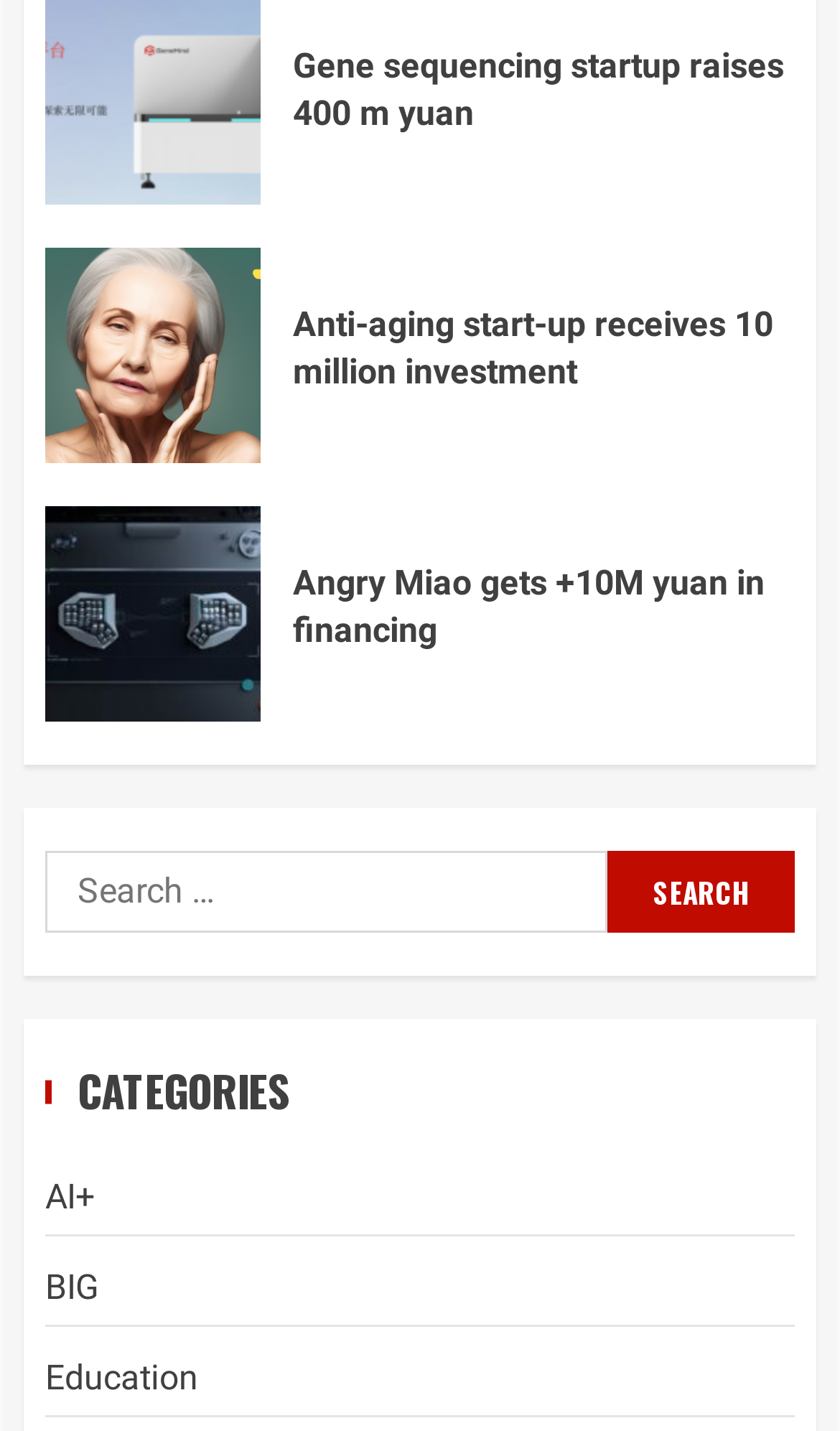Highlight the bounding box of the UI element that corresponds to this description: "parent_node: Search for: value="Search"".

[0.723, 0.594, 0.946, 0.652]